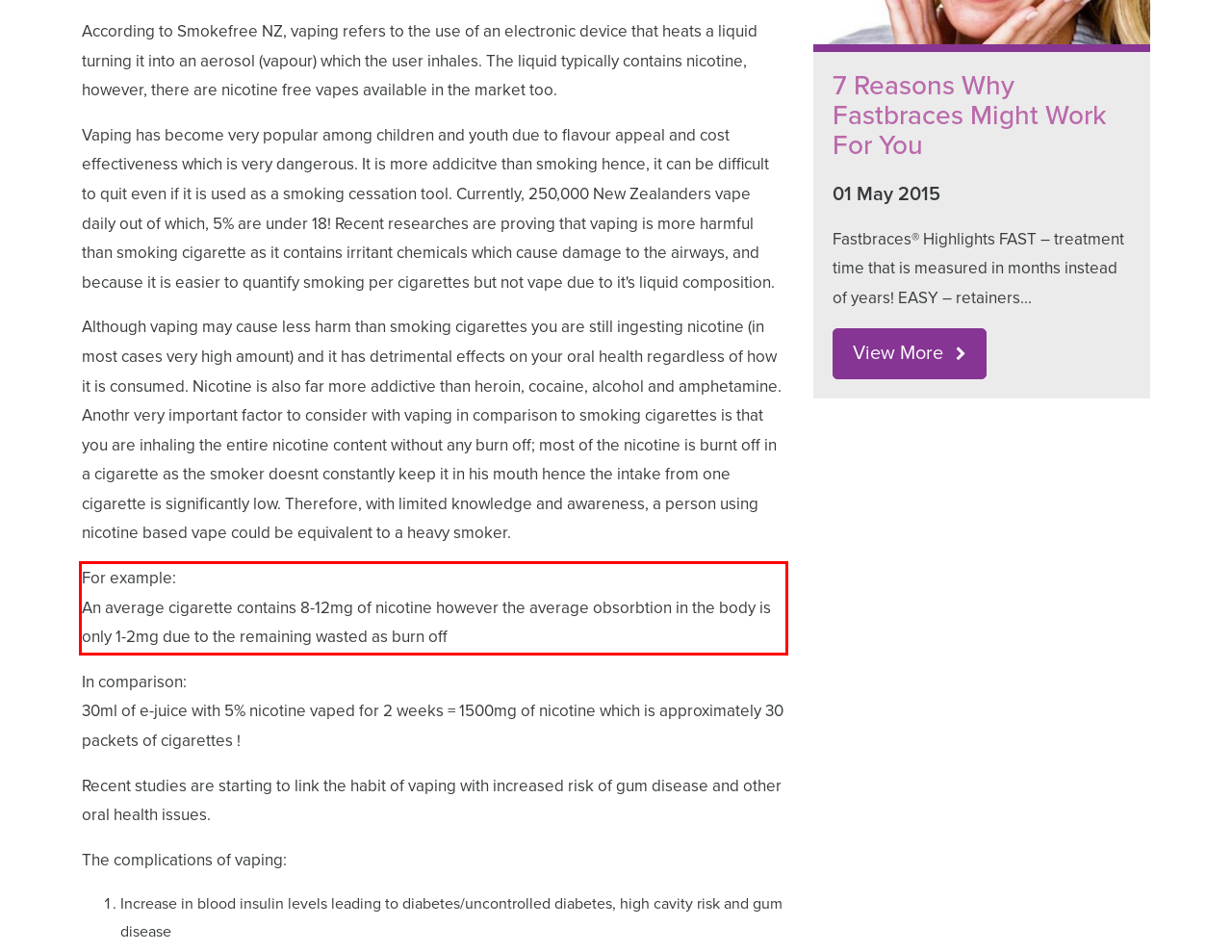With the provided screenshot of a webpage, locate the red bounding box and perform OCR to extract the text content inside it.

For example: An average cigarette contains 8-12mg of nicotine however the average obsorbtion in the body is only 1-2mg due to the remaining wasted as burn off